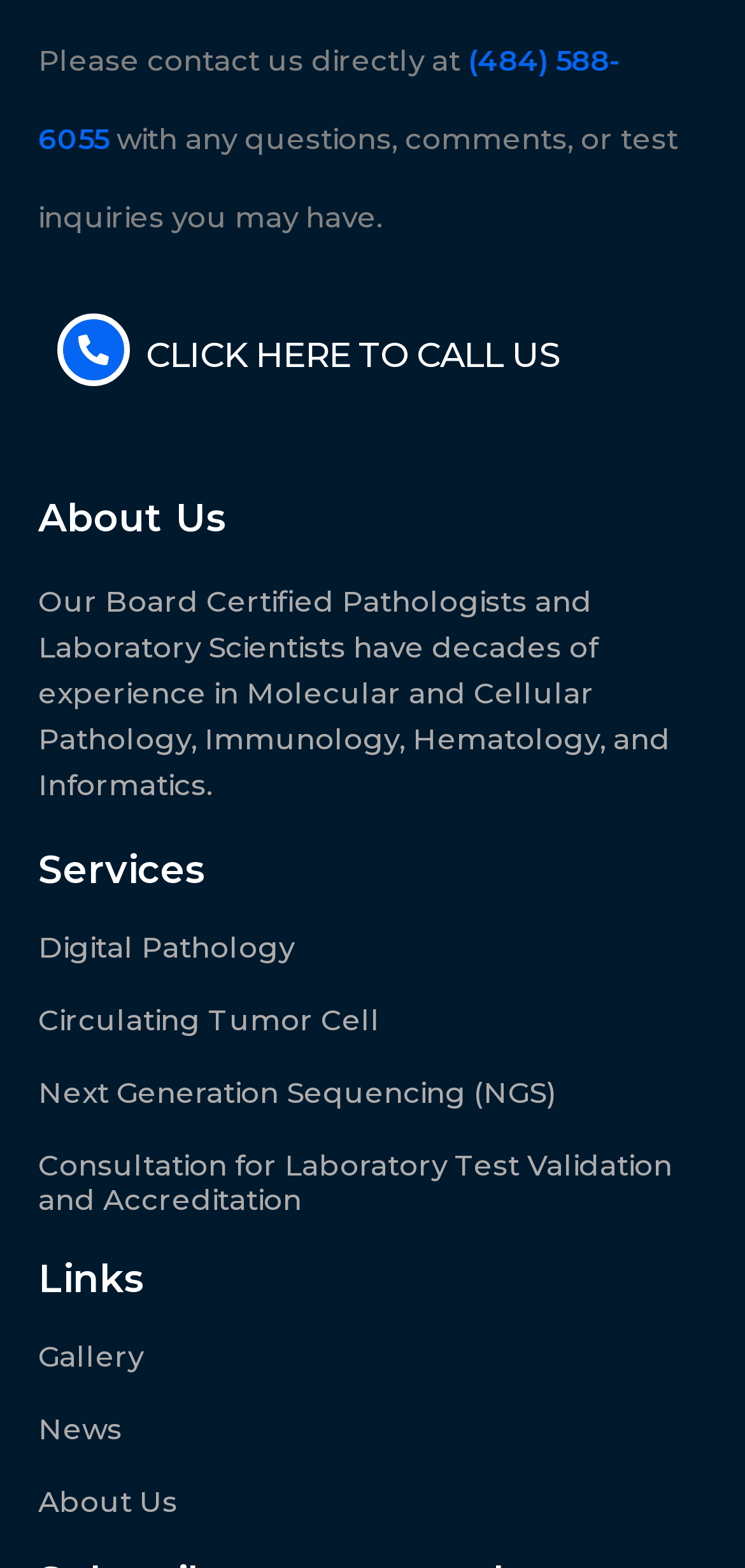Could you specify the bounding box coordinates for the clickable section to complete the following instruction: "click to call us"?

[0.196, 0.213, 0.751, 0.24]